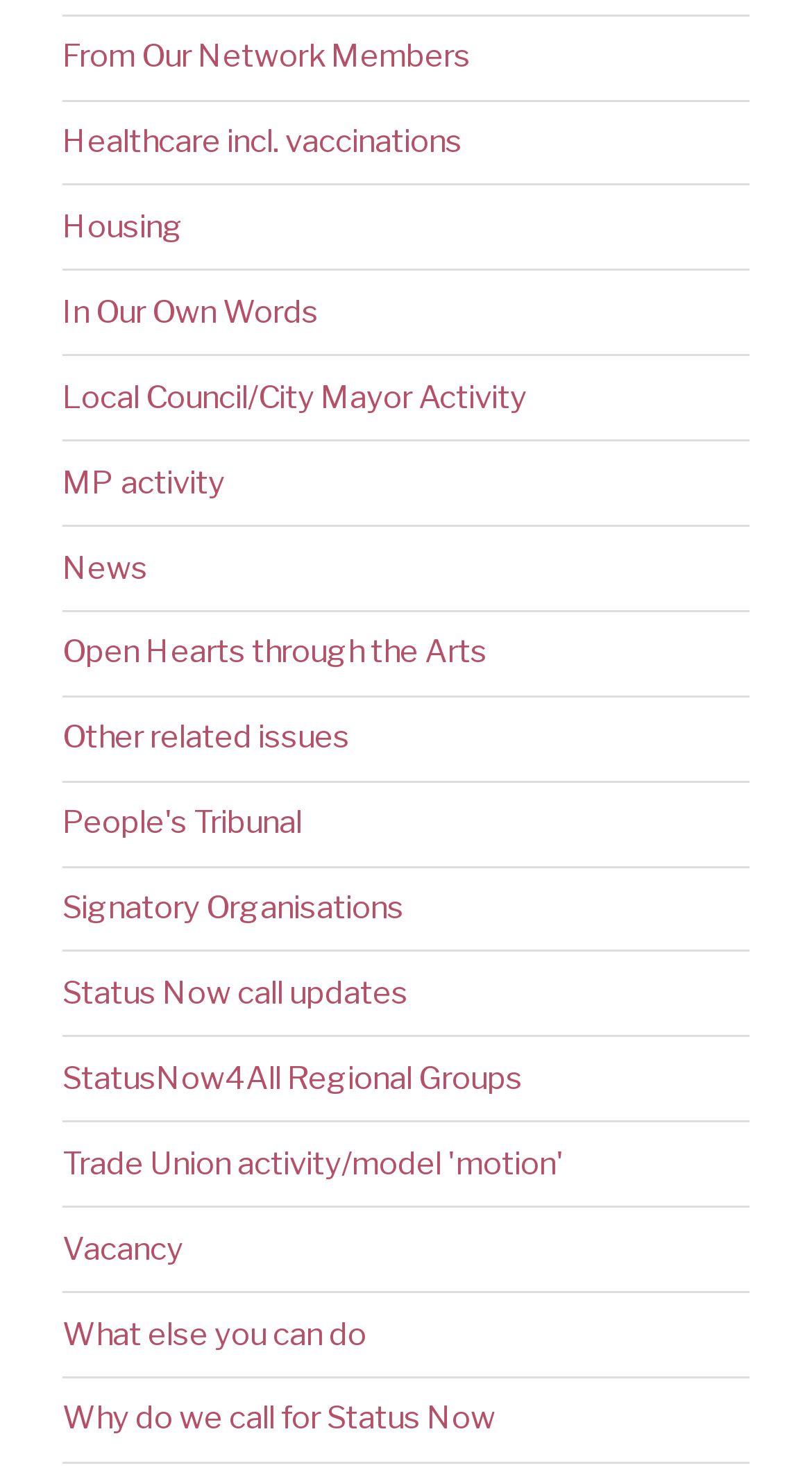Answer the question with a brief word or phrase:
What is the last link on this webpage?

Why do we call for Status Now